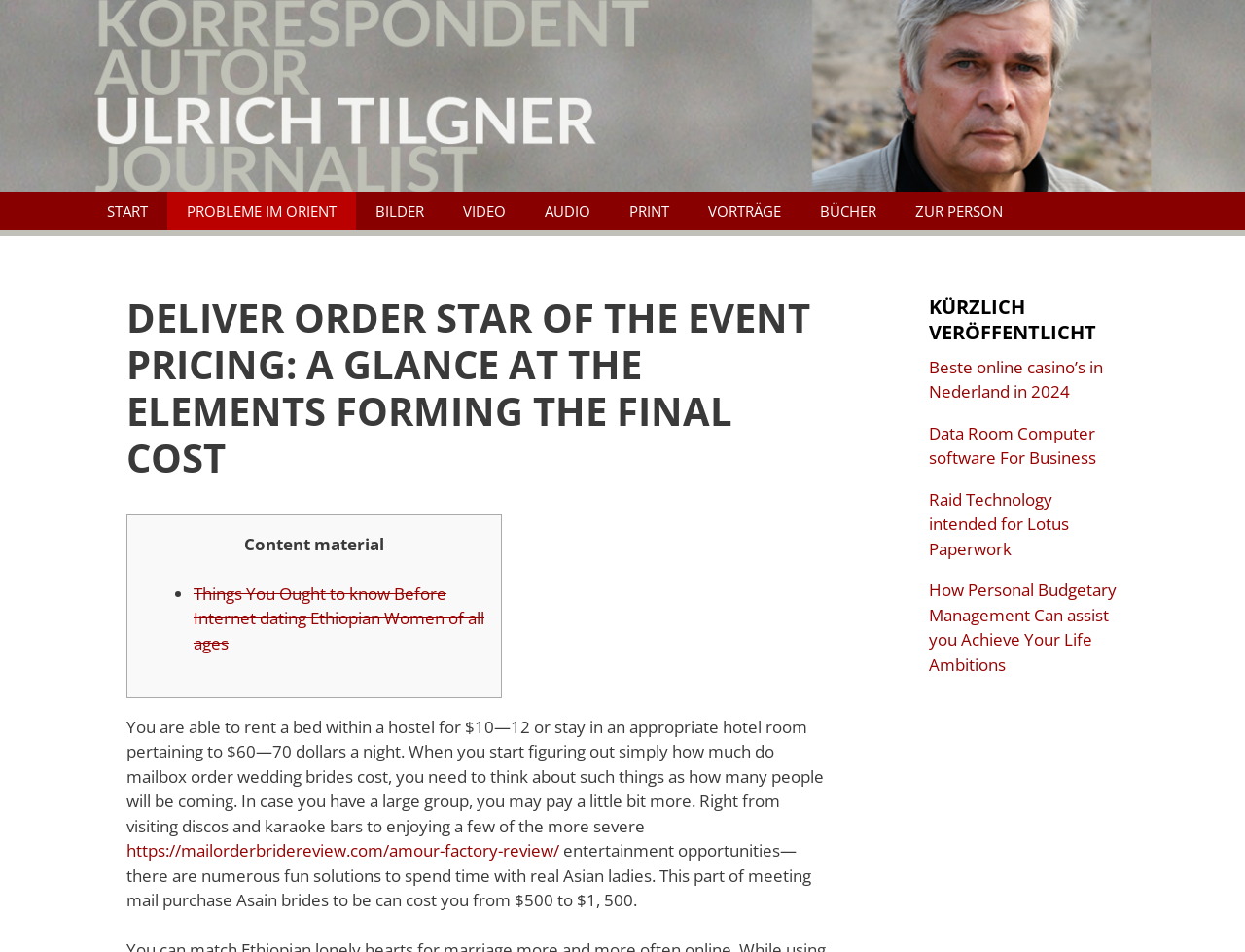Find the bounding box coordinates for the area that should be clicked to accomplish the instruction: "Visit the 'https://mailorderbridereview.com/amour-factory-review/' link".

[0.102, 0.882, 0.449, 0.905]